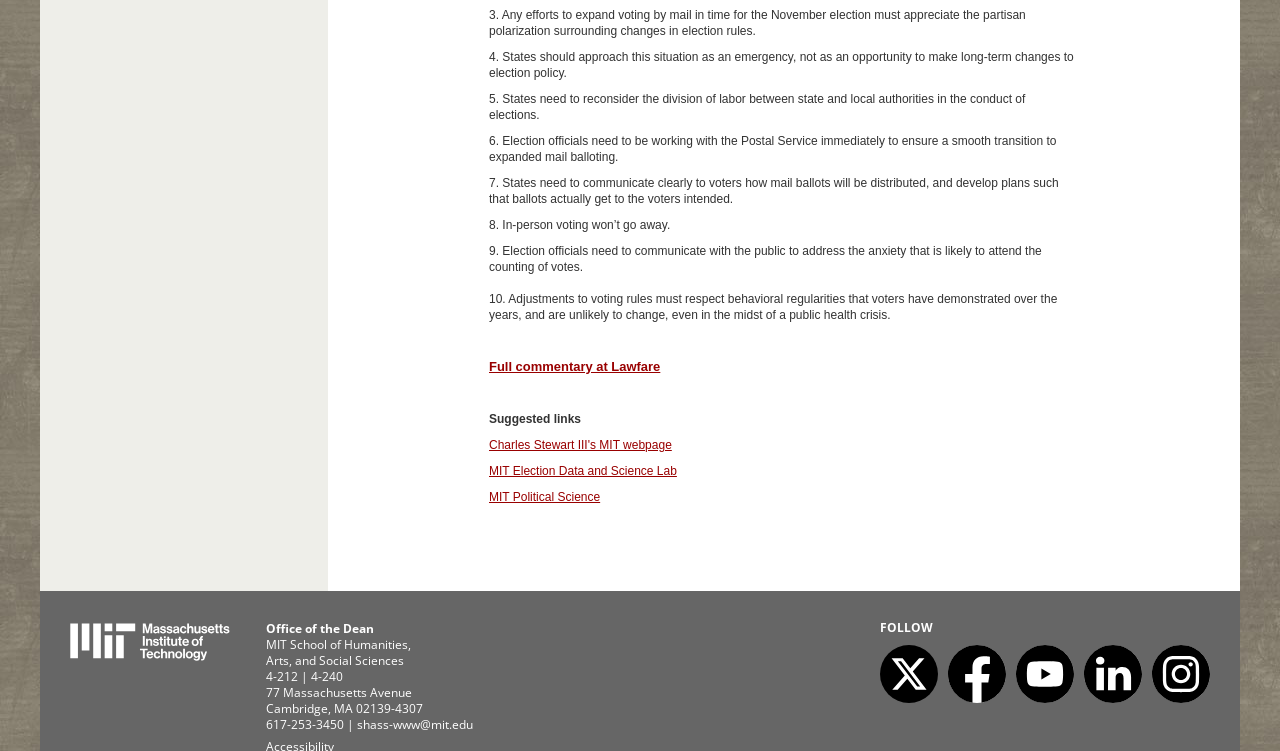What is the contact information provided at the bottom of the page?
Refer to the image and offer an in-depth and detailed answer to the question.

The contact information provided at the bottom of the page includes the address '77 Massachusetts Avenue, Cambridge, MA 02139-4307' and the phone number '617-253-3450'.